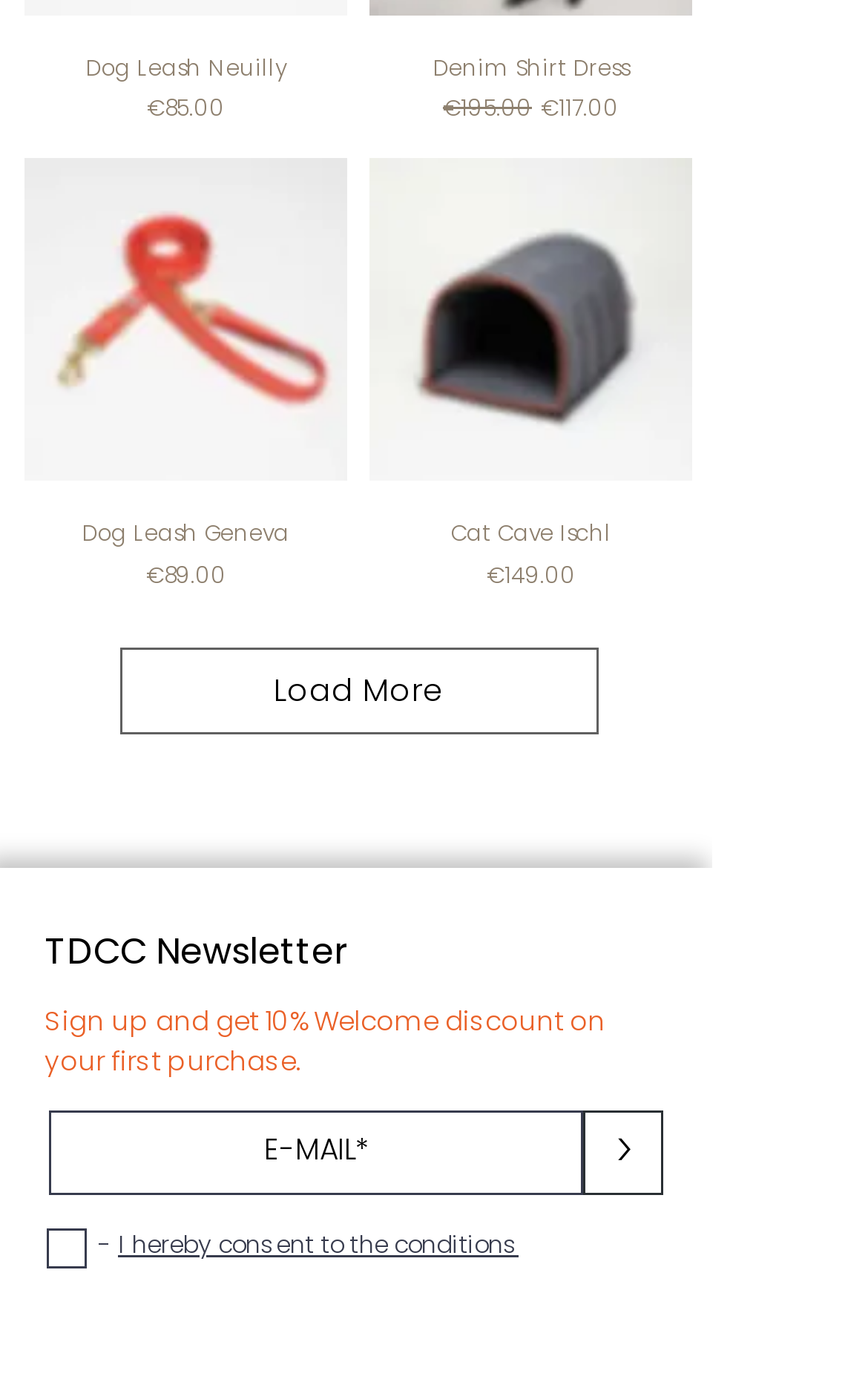Identify the bounding box coordinates for the UI element described as: "parent_node: Cat Cave Ischl".

[0.426, 0.115, 0.797, 0.349]